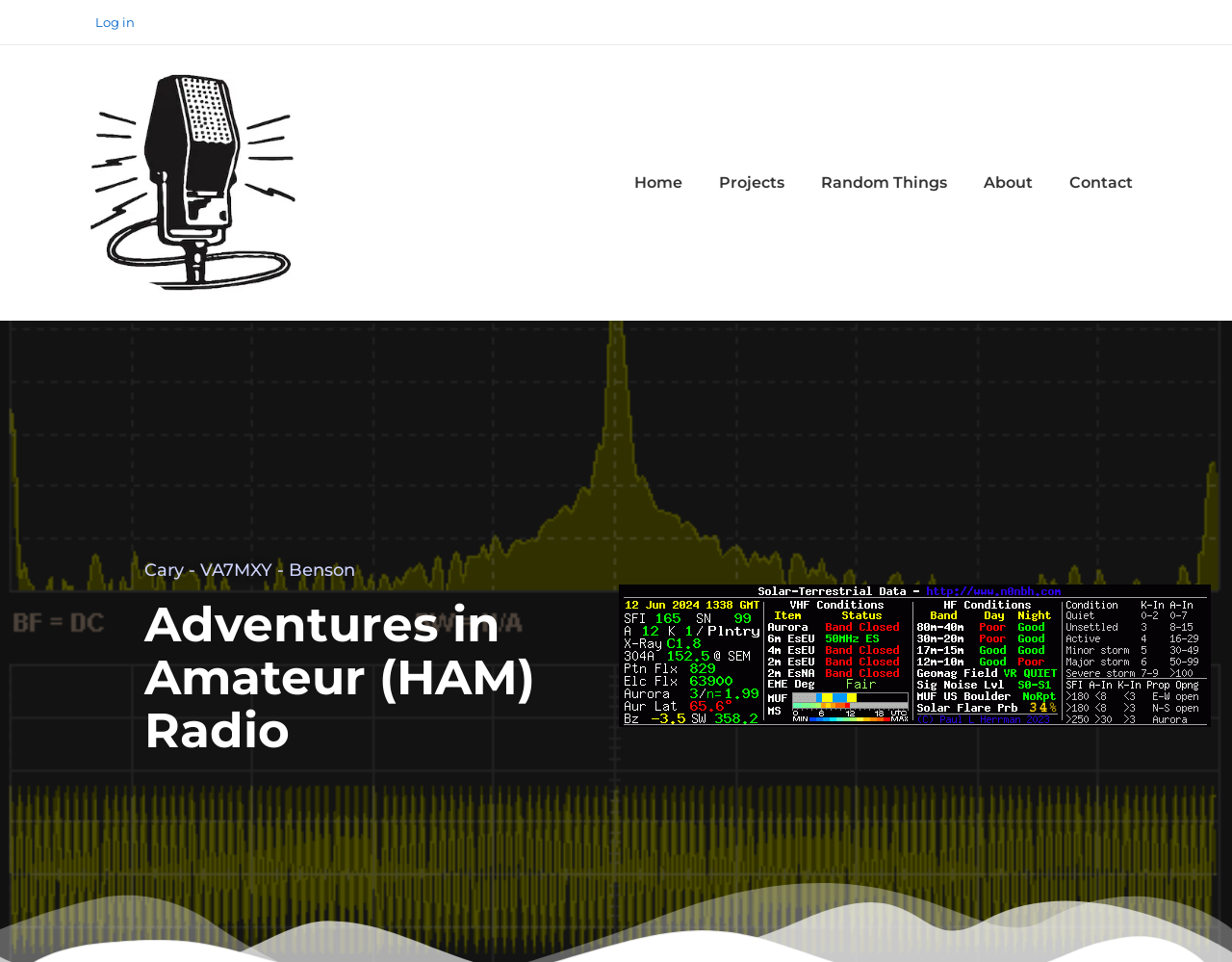Mark the bounding box of the element that matches the following description: "Contact".

[0.854, 0.166, 0.934, 0.214]